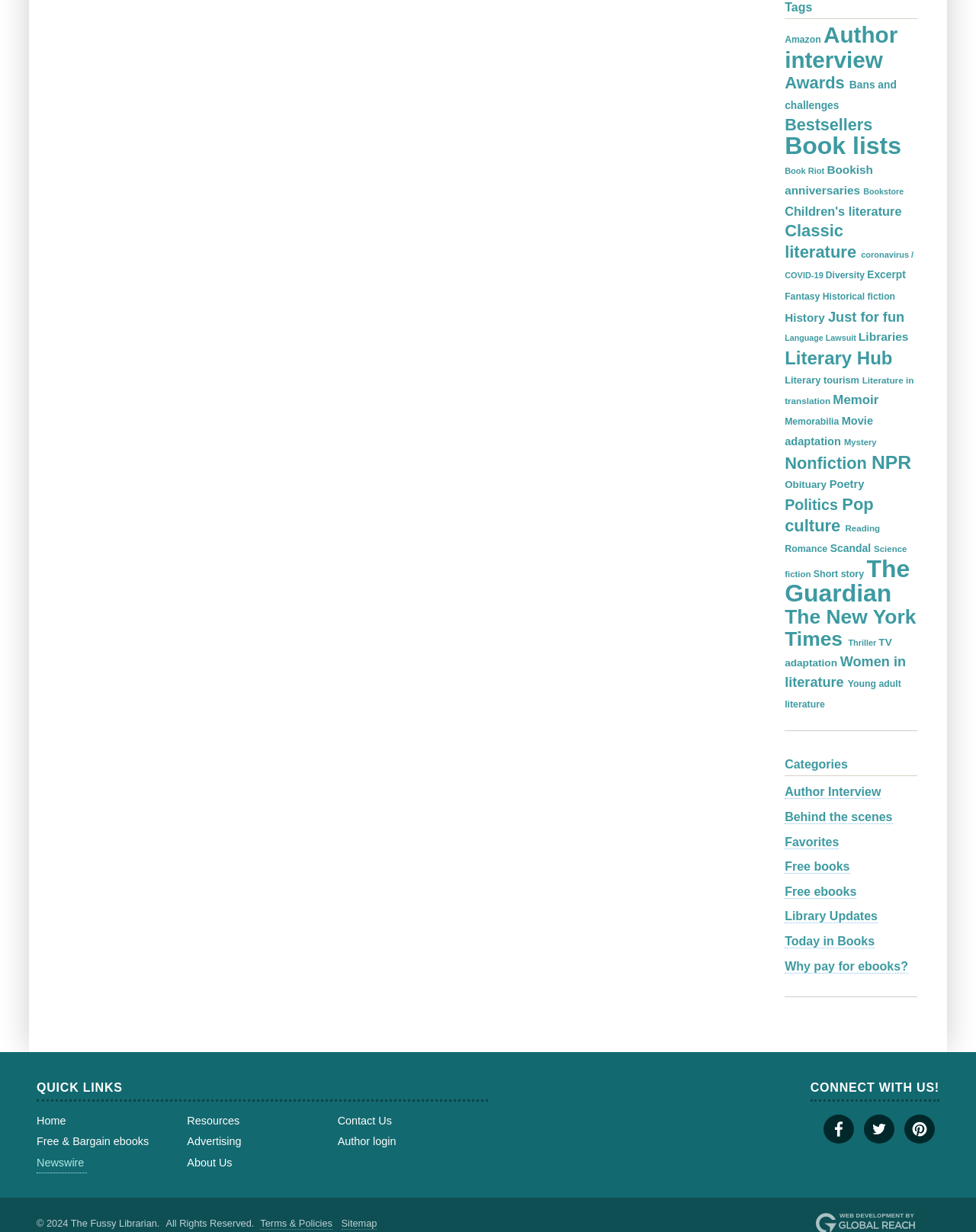Determine the bounding box coordinates of the section I need to click to execute the following instruction: "Visit the 'Book Riot' page". Provide the coordinates as four float numbers between 0 and 1, i.e., [left, top, right, bottom].

[0.804, 0.135, 0.847, 0.142]